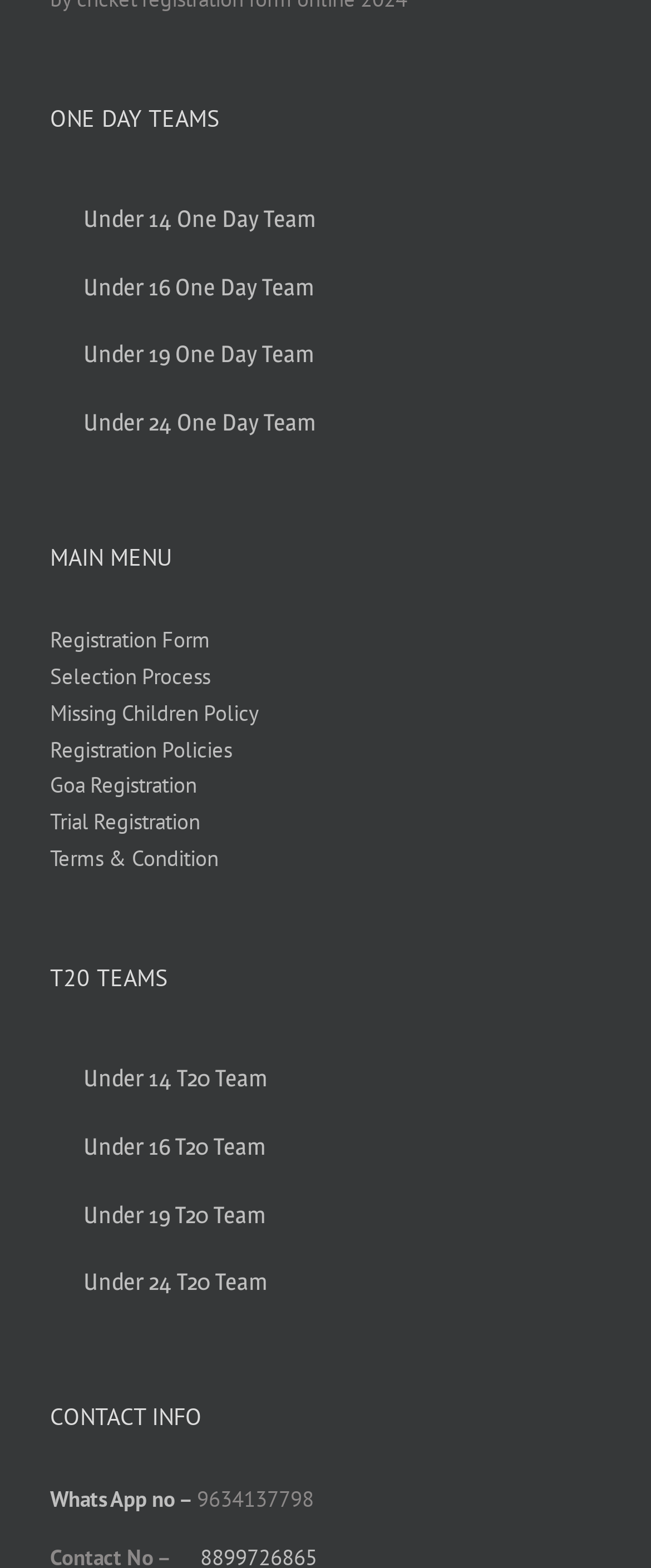Highlight the bounding box coordinates of the element that should be clicked to carry out the following instruction: "View Under 14 One Day Team". The coordinates must be given as four float numbers ranging from 0 to 1, i.e., [left, top, right, bottom].

[0.077, 0.118, 0.921, 0.161]